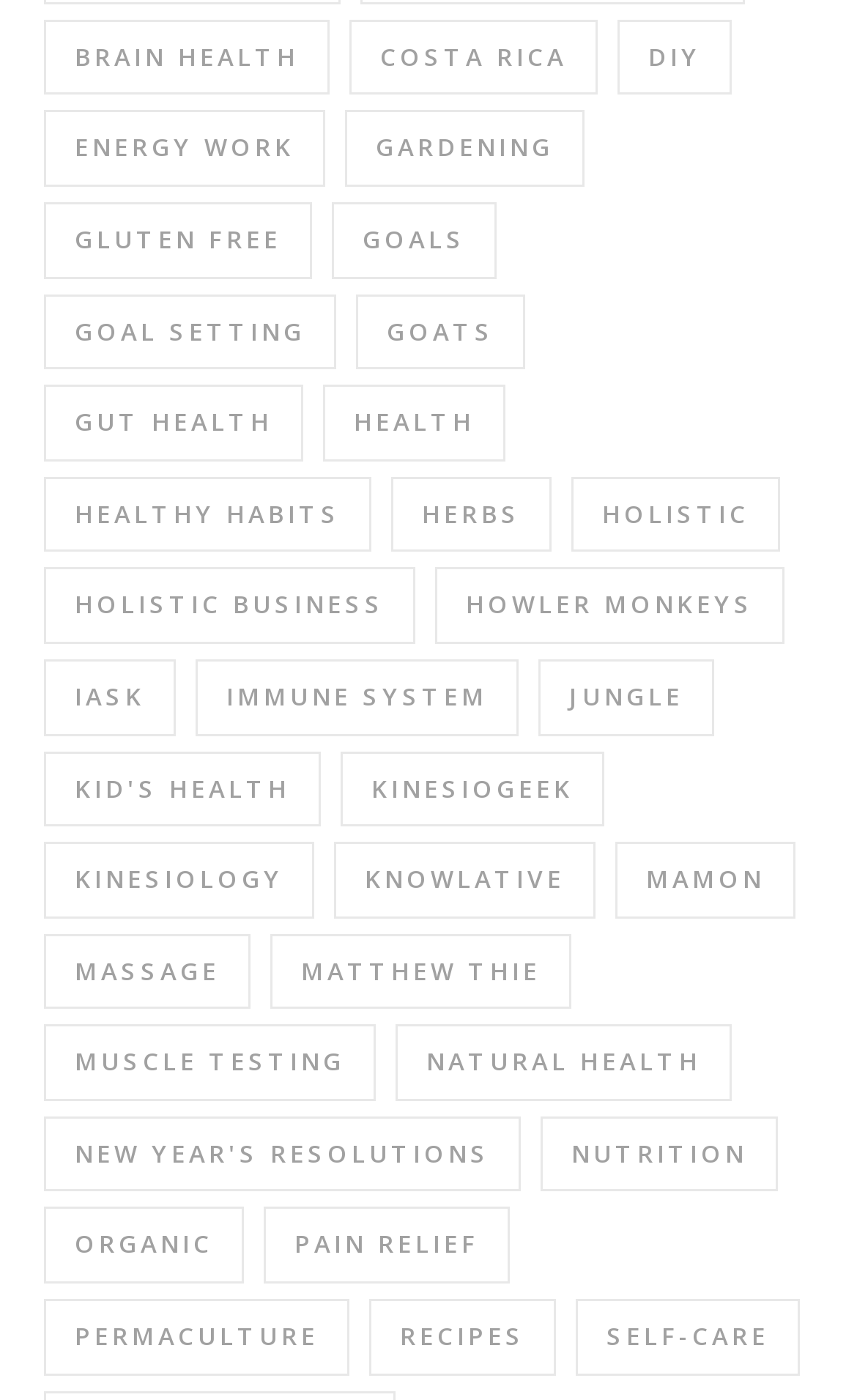Determine the bounding box coordinates of the element's region needed to click to follow the instruction: "Explore Costa Rica". Provide these coordinates as four float numbers between 0 and 1, formatted as [left, top, right, bottom].

[0.408, 0.014, 0.697, 0.068]